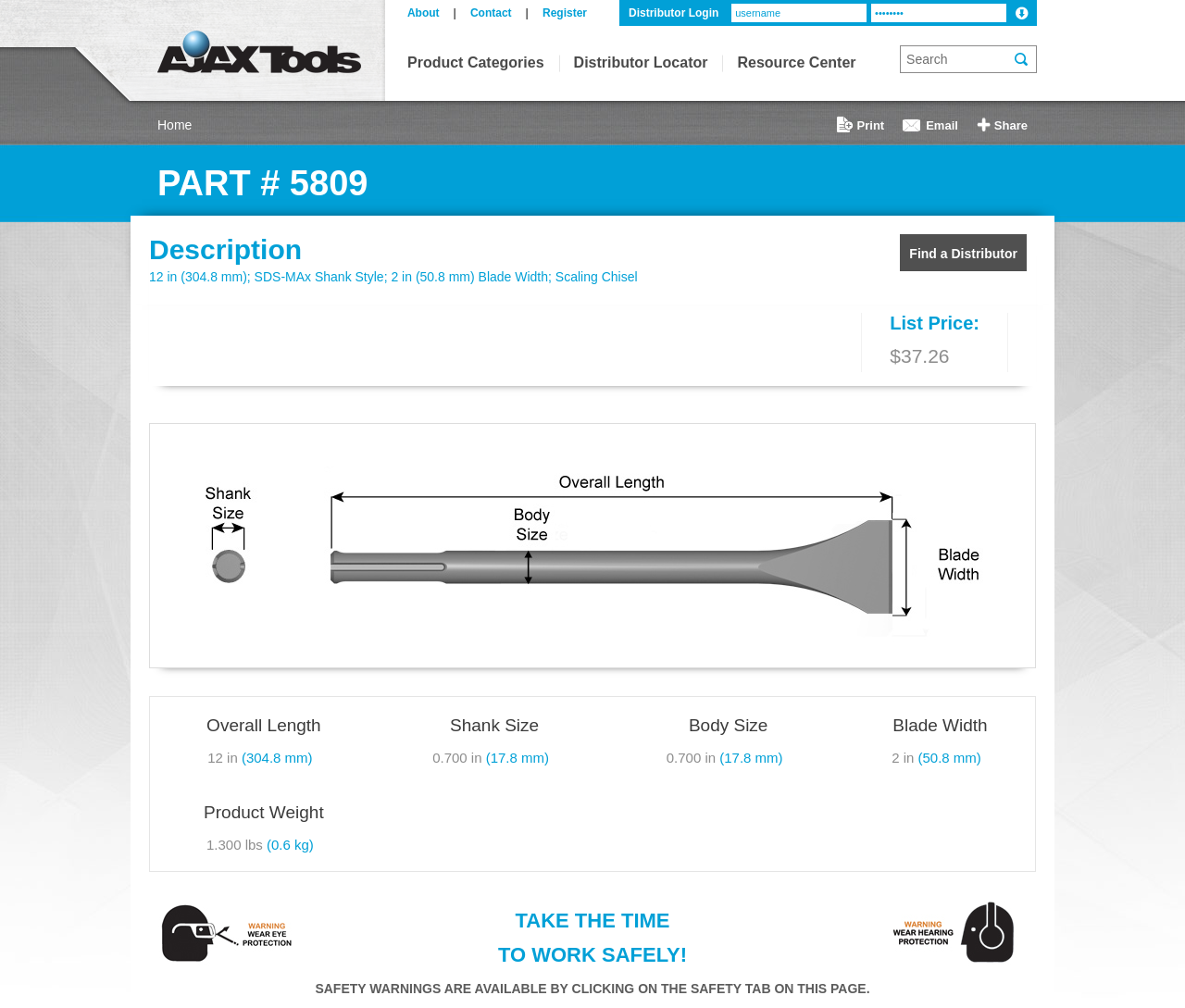What is the function of the button 'Find a Distributor'?
Utilize the information in the image to give a detailed answer to the question.

The button 'Find a Distributor' is likely to be used to find a distributor for the product, as it is located near the product description and has a clear label indicating its function.